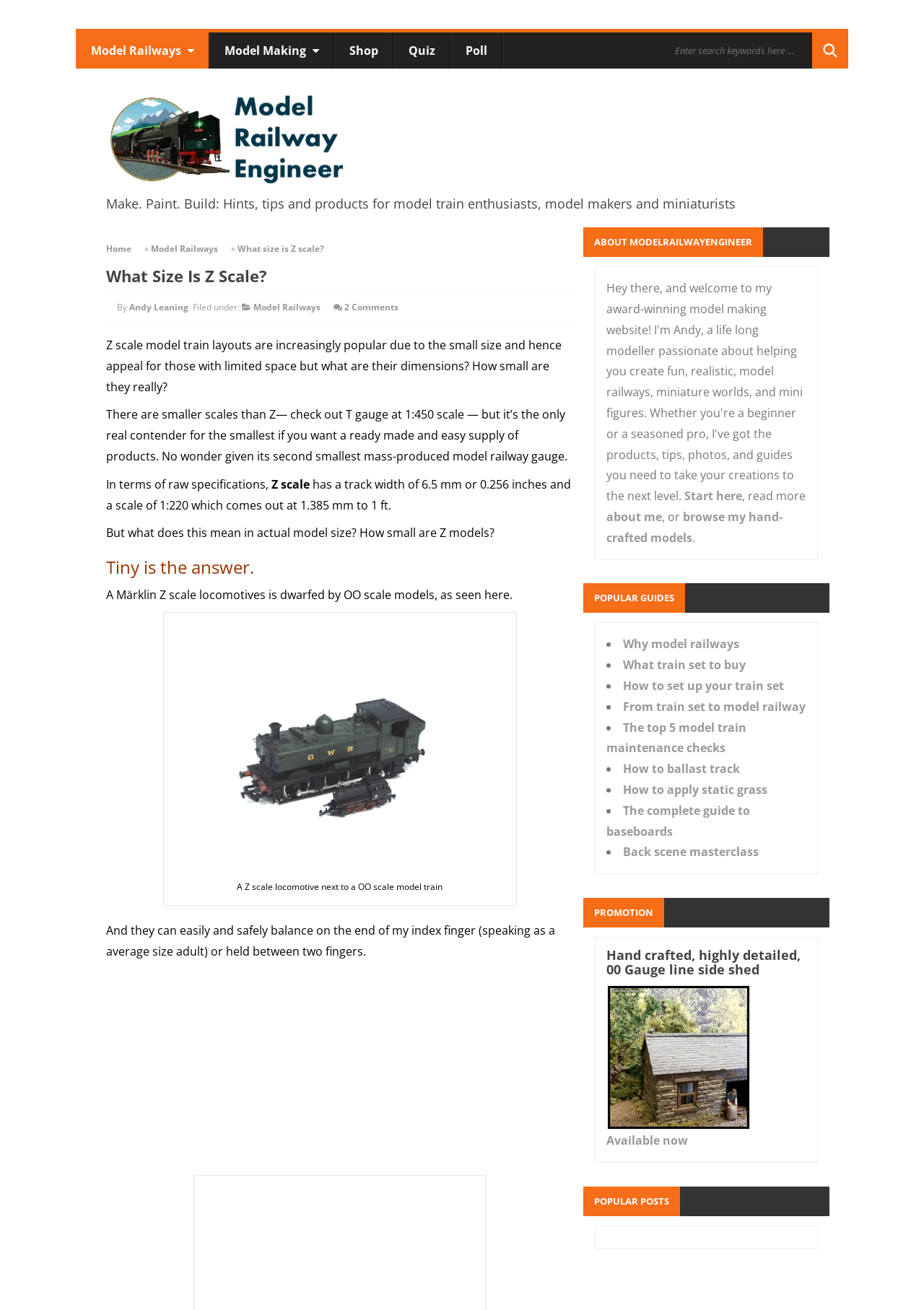Return the bounding box coordinates of the UI element that corresponds to this description: "How to apply static grass". The coordinates must be given as four float numbers in the range of 0 and 1, [left, top, right, bottom].

[0.675, 0.597, 0.831, 0.609]